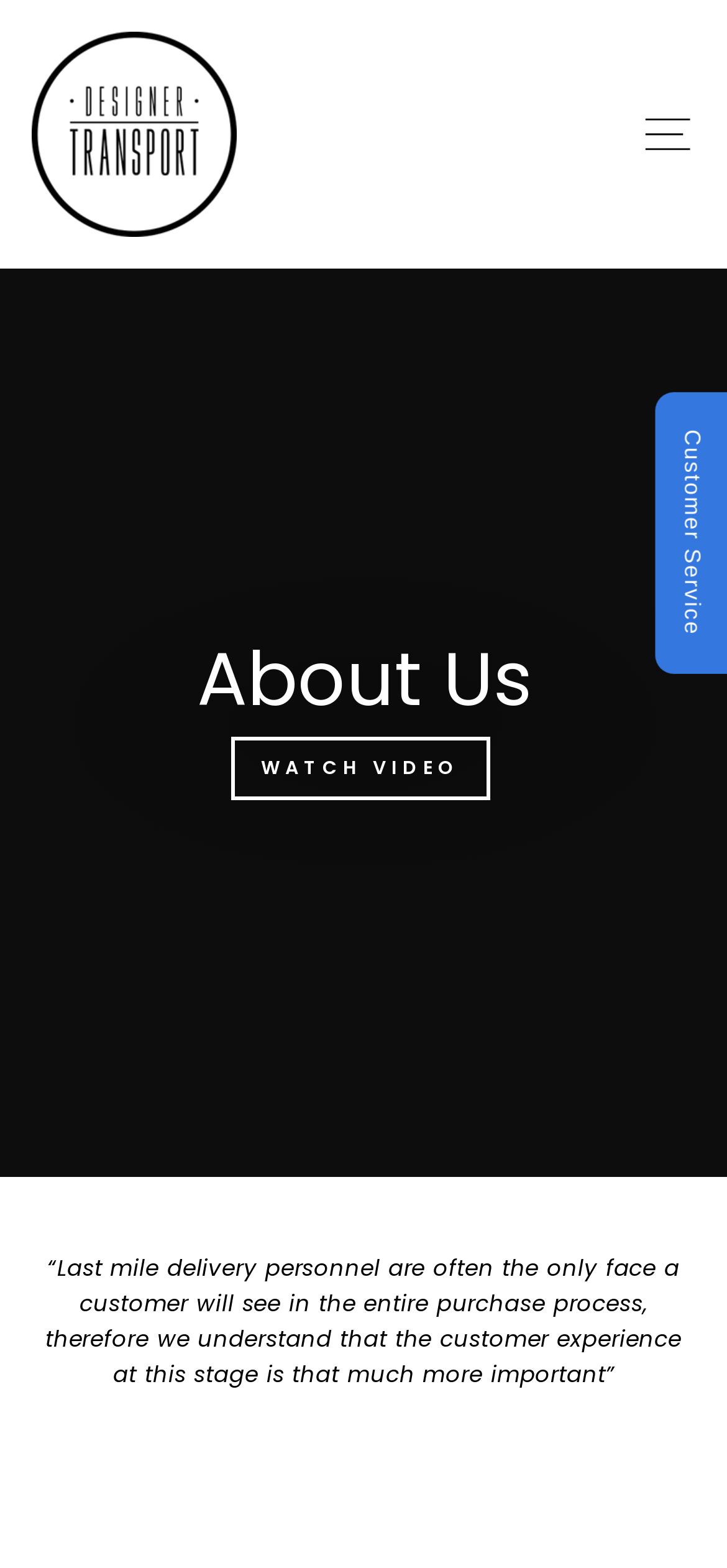Locate the bounding box of the UI element described by: "alt="Designer Transport"" in the given webpage screenshot.

[0.044, 0.02, 0.326, 0.151]